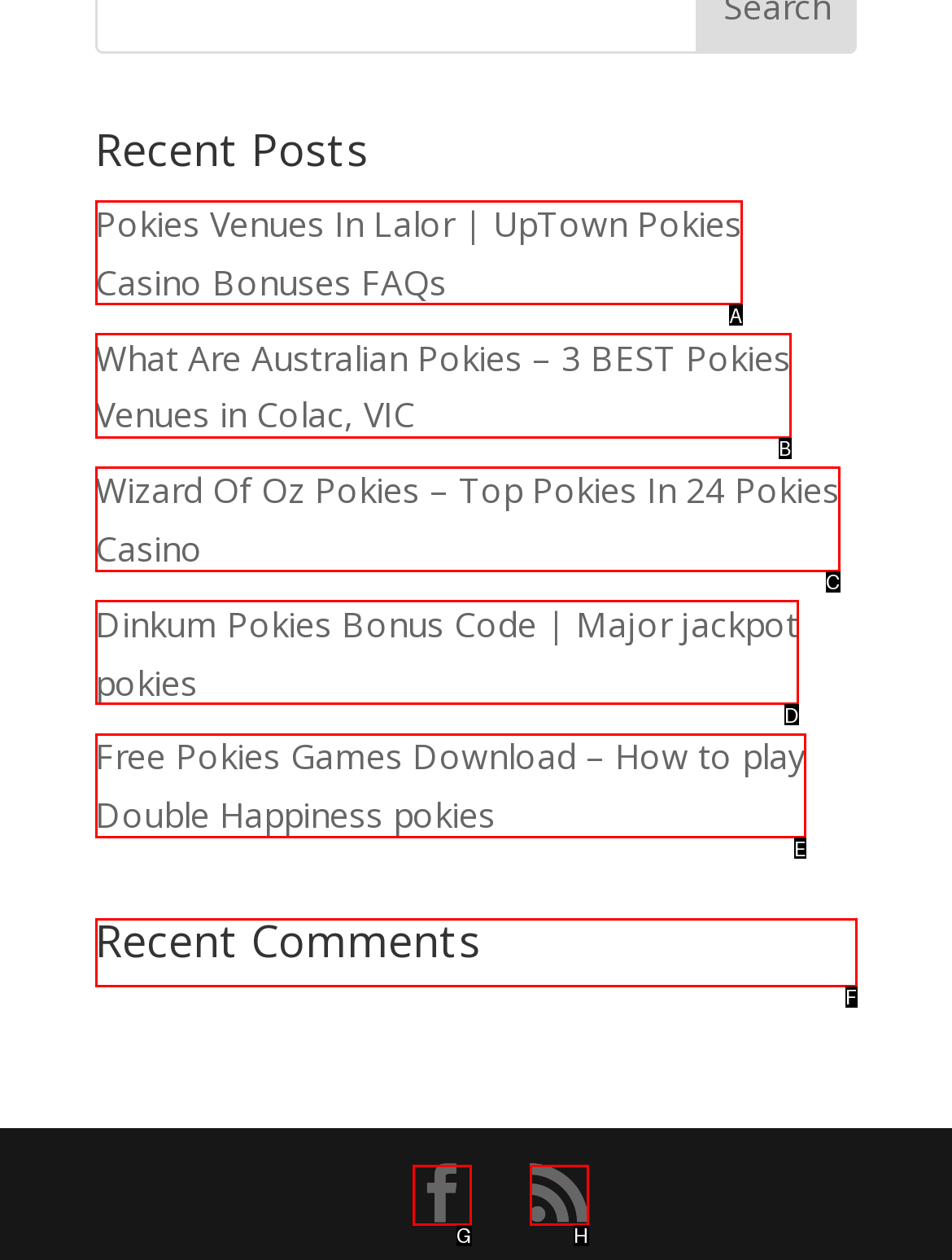Identify the correct lettered option to click in order to perform this task: Check recent comments. Respond with the letter.

F